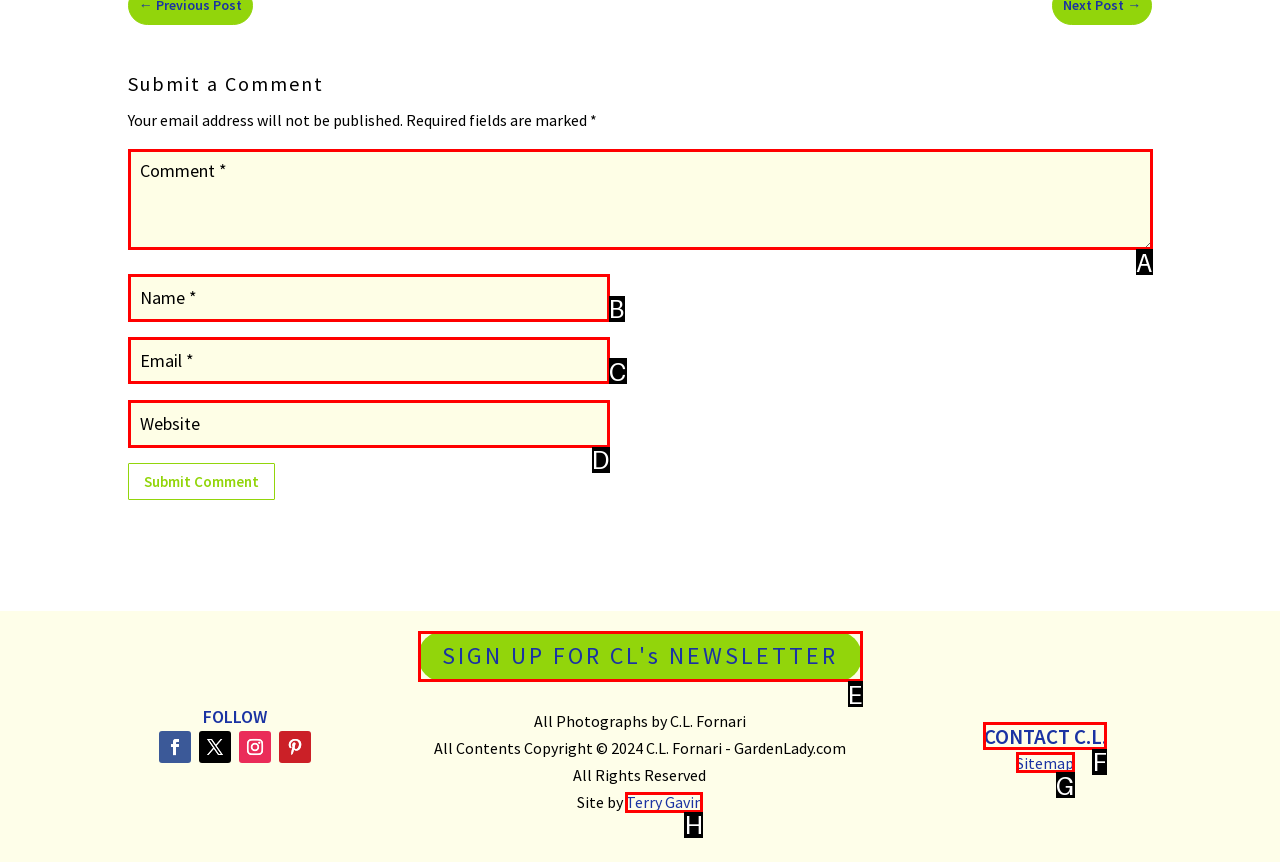Based on the task: Enter your email, which UI element should be clicked? Answer with the letter that corresponds to the correct option from the choices given.

C